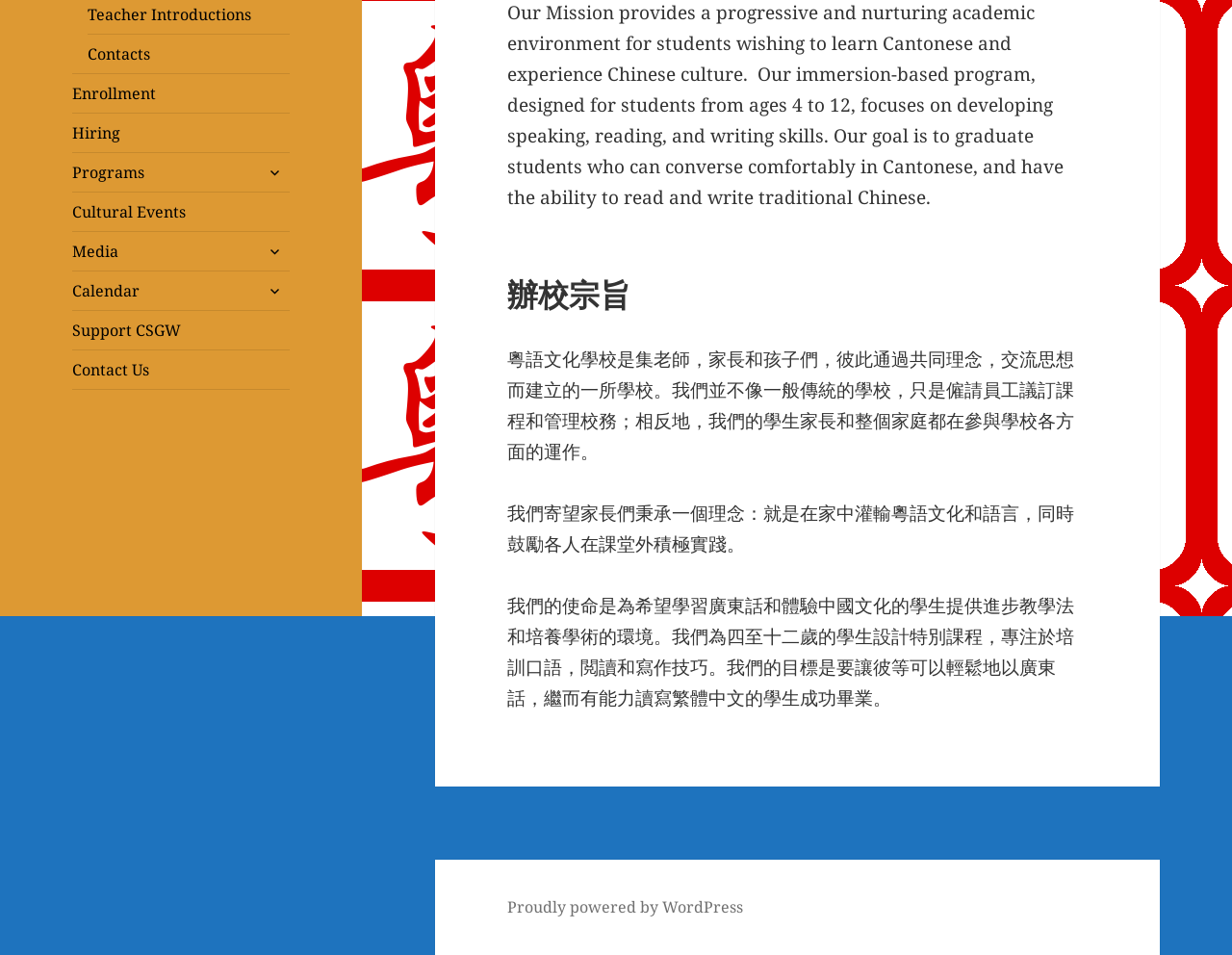Determine the bounding box coordinates in the format (top-left x, top-left y, bottom-right x, bottom-right y). Ensure all values are floating point numbers between 0 and 1. Identify the bounding box of the UI element described by: Cultural Events

[0.059, 0.201, 0.235, 0.241]